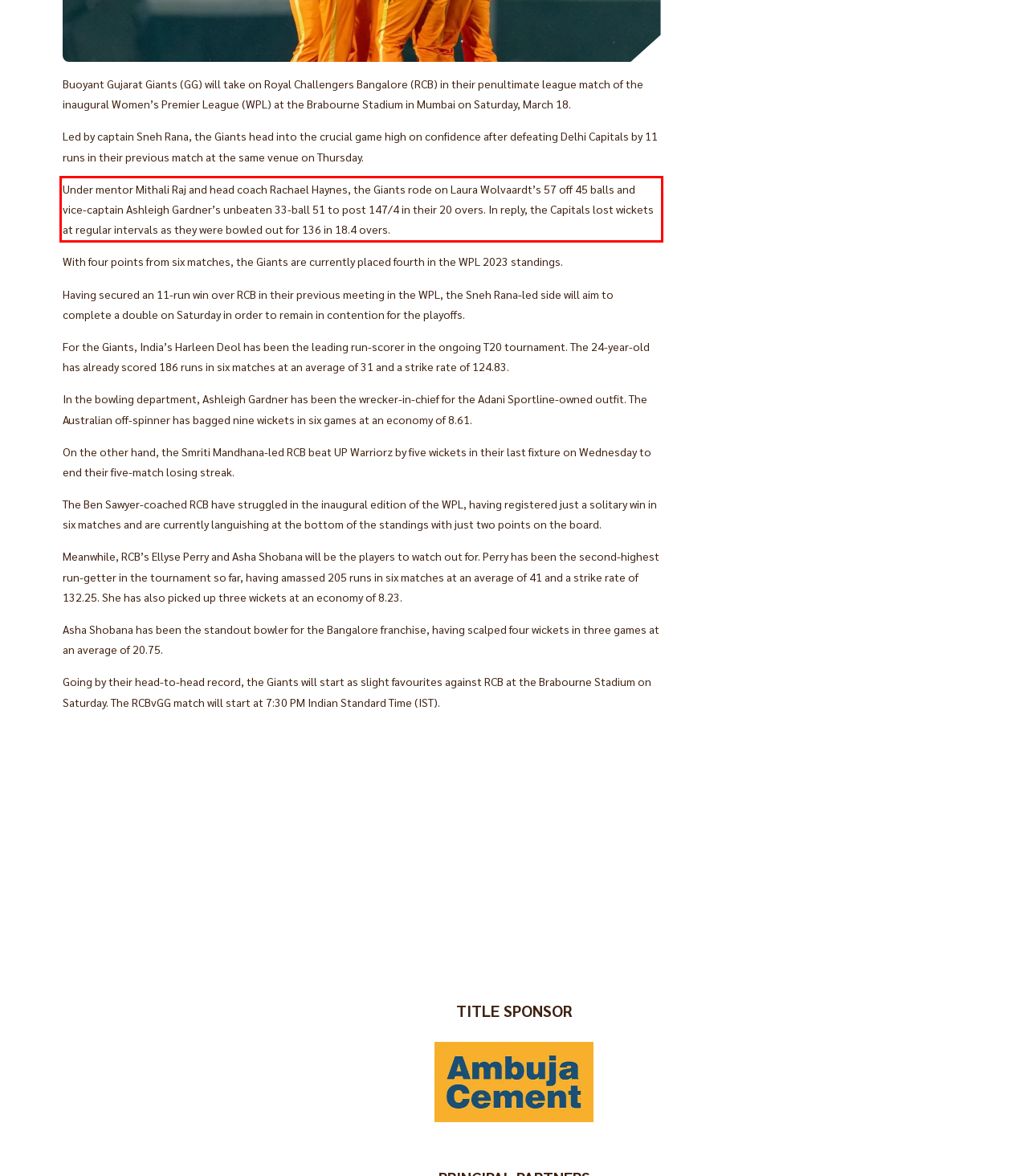Please perform OCR on the UI element surrounded by the red bounding box in the given webpage screenshot and extract its text content.

Under mentor Mithali Raj and head coach Rachael Haynes, the Giants rode on Laura Wolvaardt’s 57 off 45 balls and vice-captain Ashleigh Gardner’s unbeaten 33-ball 51 to post 147/4 in their 20 overs. In reply, the Capitals lost wickets at regular intervals as they were bowled out for 136 in 18.4 overs.